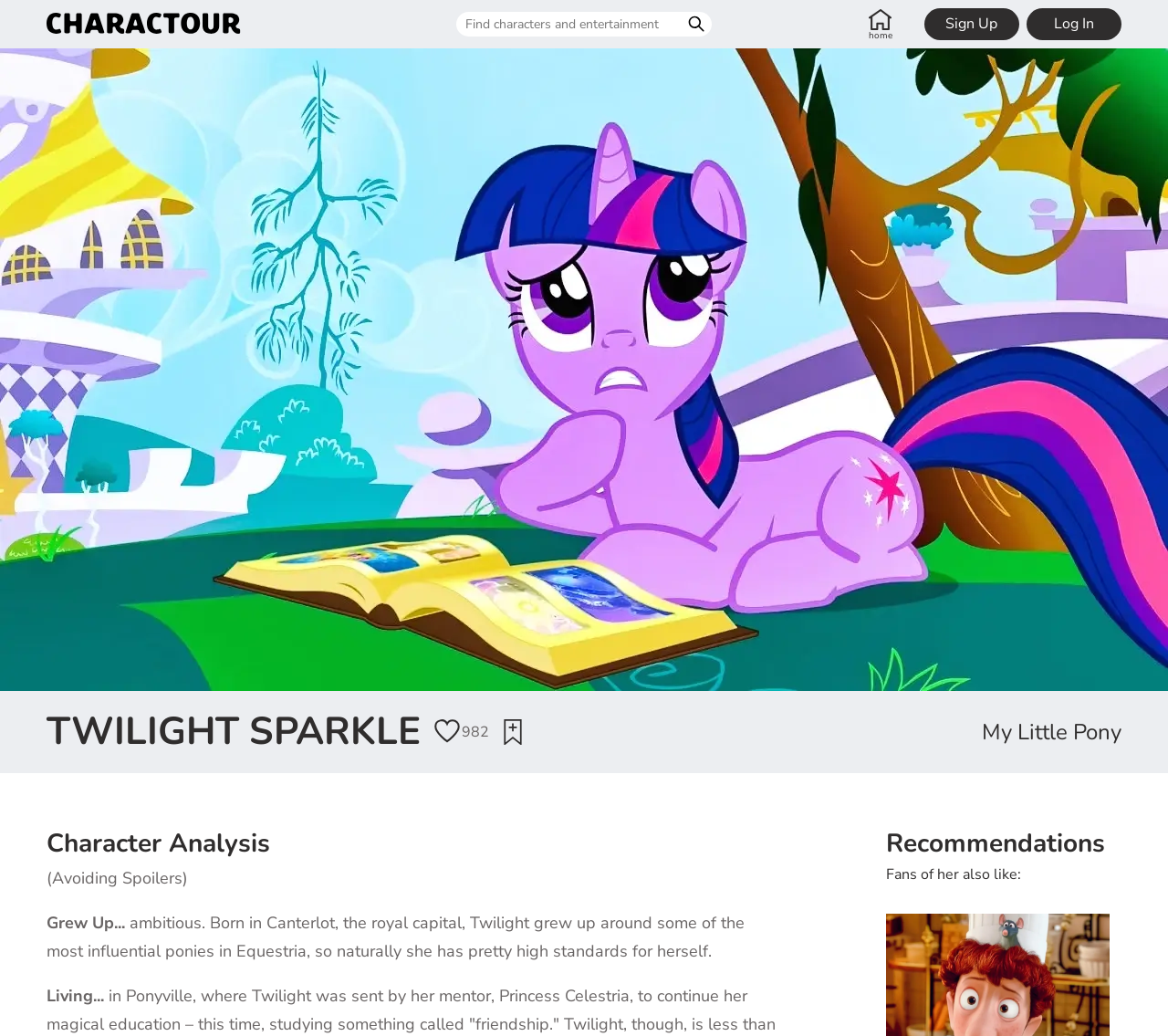Please answer the following question using a single word or phrase: 
What is the name of the pony?

Twilight Sparkle